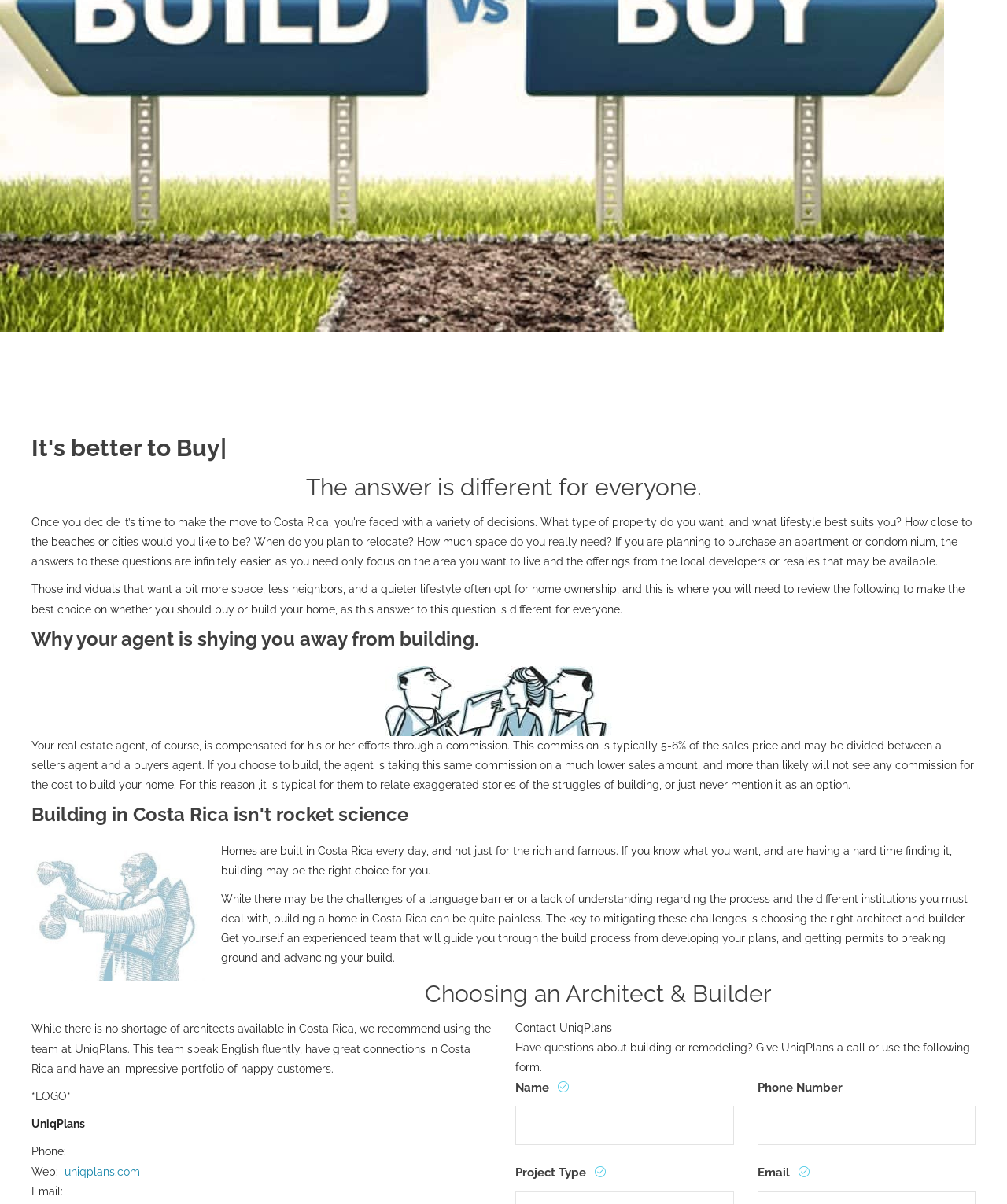Determine the bounding box for the UI element described here: "parent_node: Name * name="text_4b087f9"".

[0.512, 0.918, 0.729, 0.951]